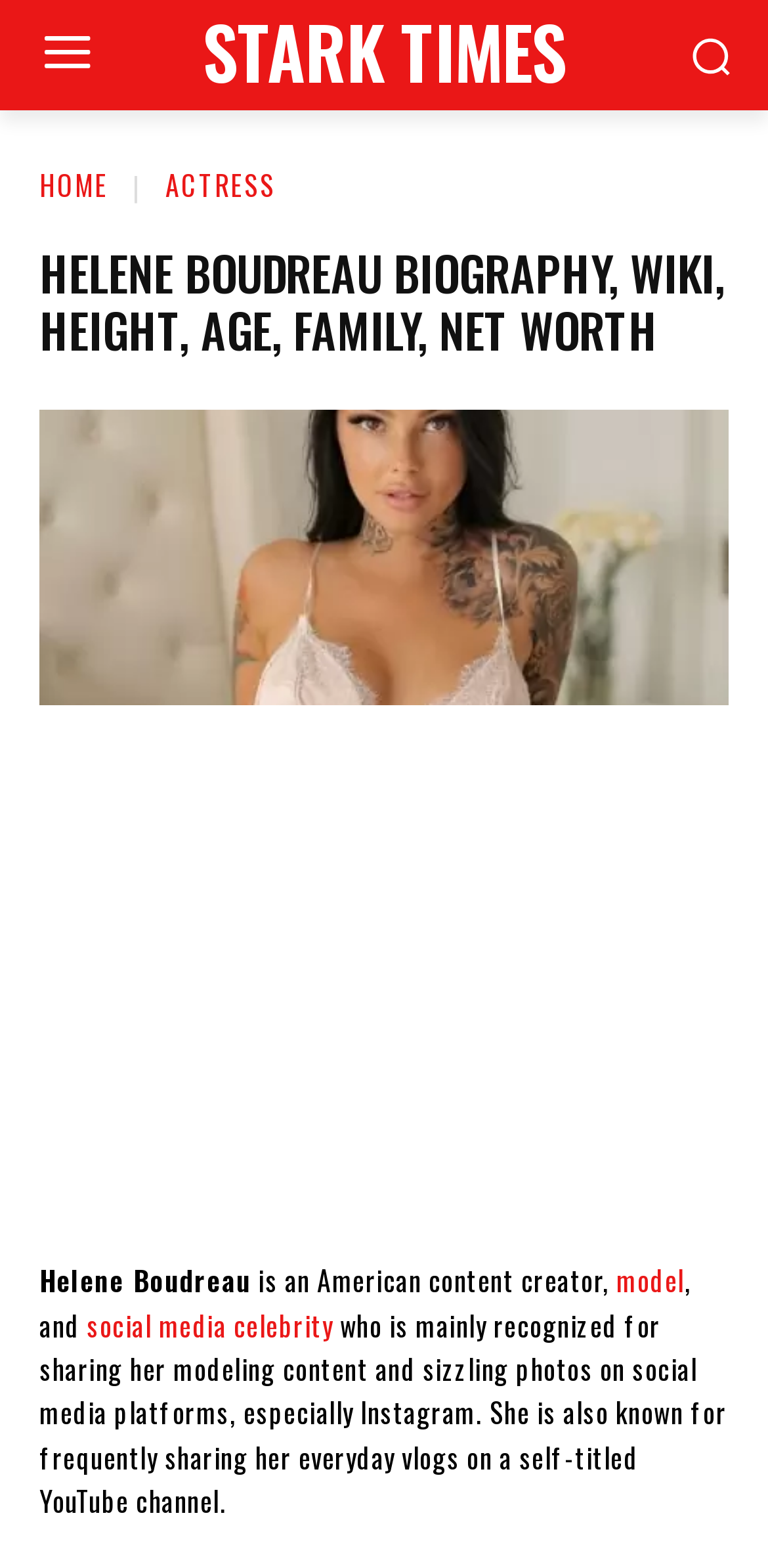Determine the bounding box coordinates in the format (top-left x, top-left y, bottom-right x, bottom-right y). Ensure all values are floating point numbers between 0 and 1. Identify the bounding box of the UI element described by: social media celebrity

[0.113, 0.831, 0.433, 0.857]